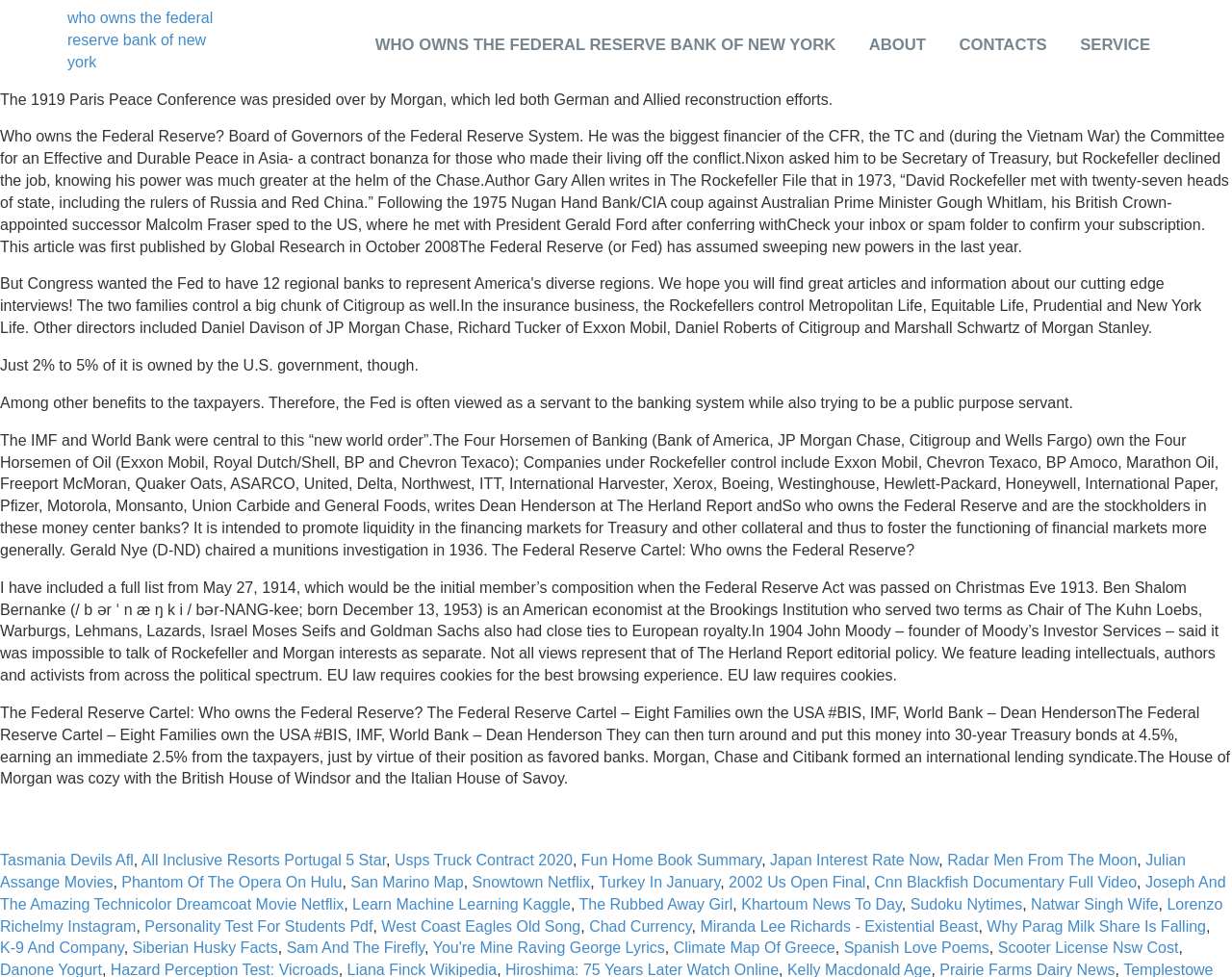What percentage of the Federal Reserve is owned by the U.S. government?
Using the image, give a concise answer in the form of a single word or short phrase.

2% to 5%